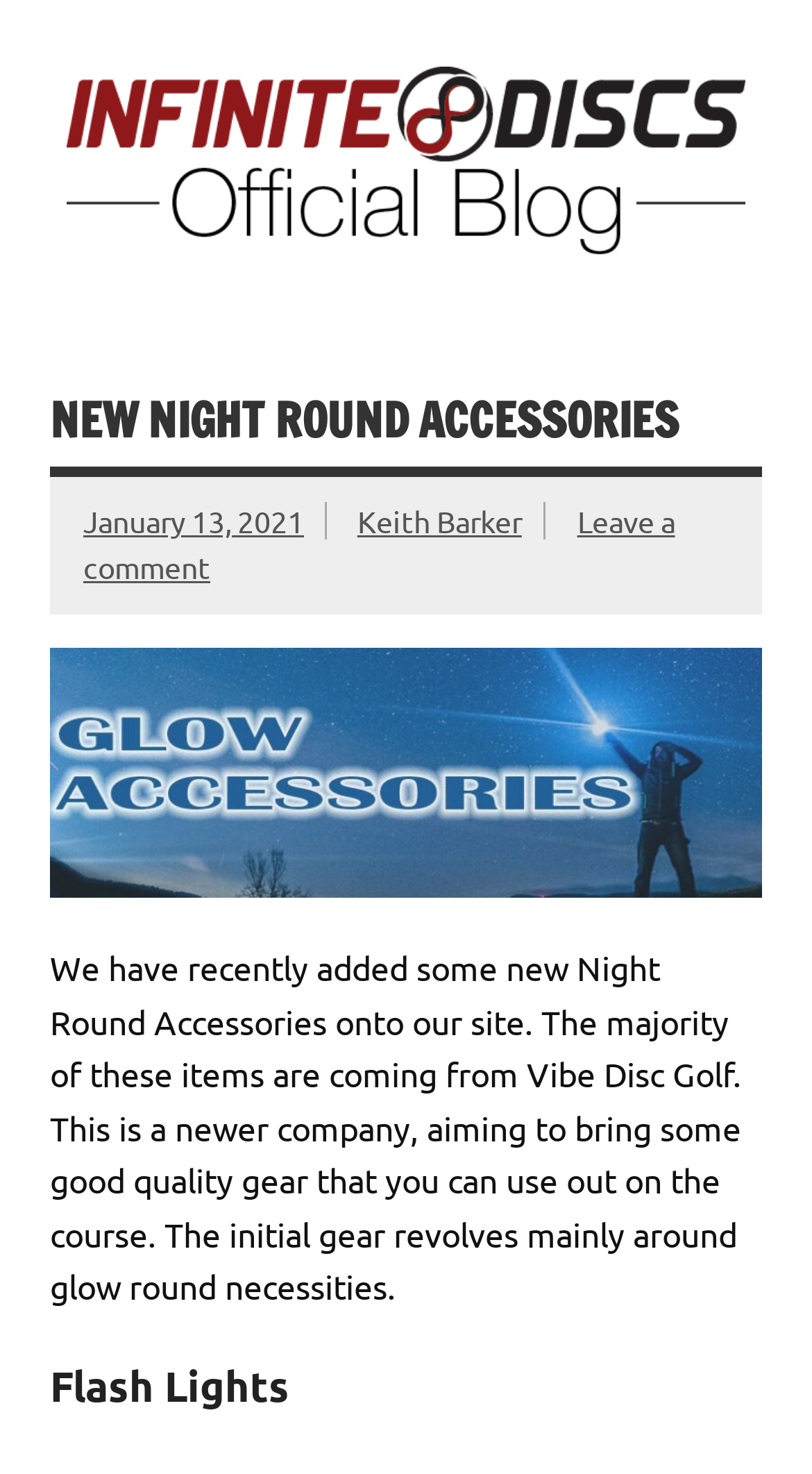What company is mentioned as providing most of the new accessories?
Using the image as a reference, give an elaborate response to the question.

I found the company's name by reading the introductory paragraph, which mentions that most of the new accessories are coming from Vibe Disc Golf, a newer company aiming to provide good quality gear for disc golf.